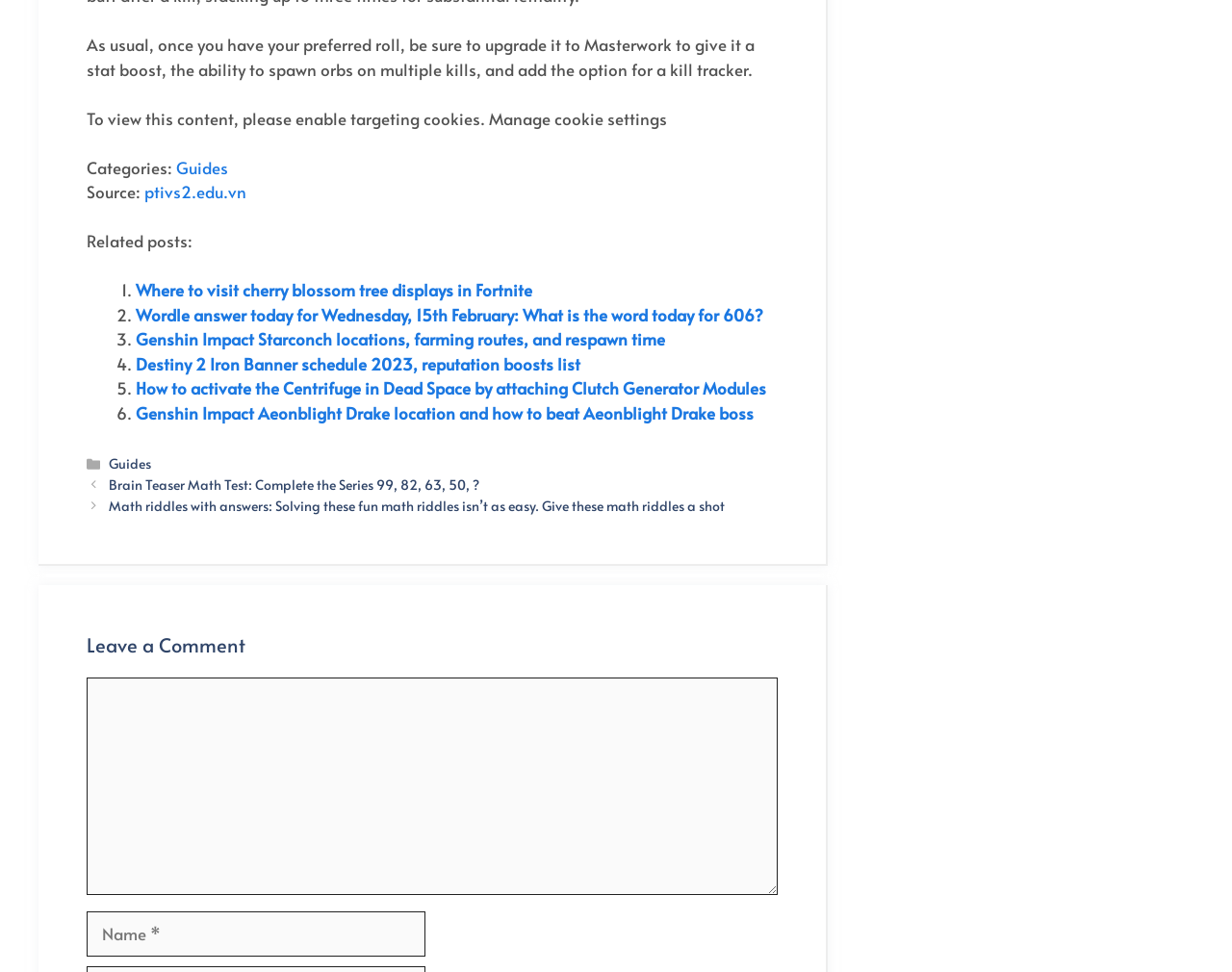Respond to the following question using a concise word or phrase: 
What is the source of the content on this webpage?

ptivs2.edu.vn